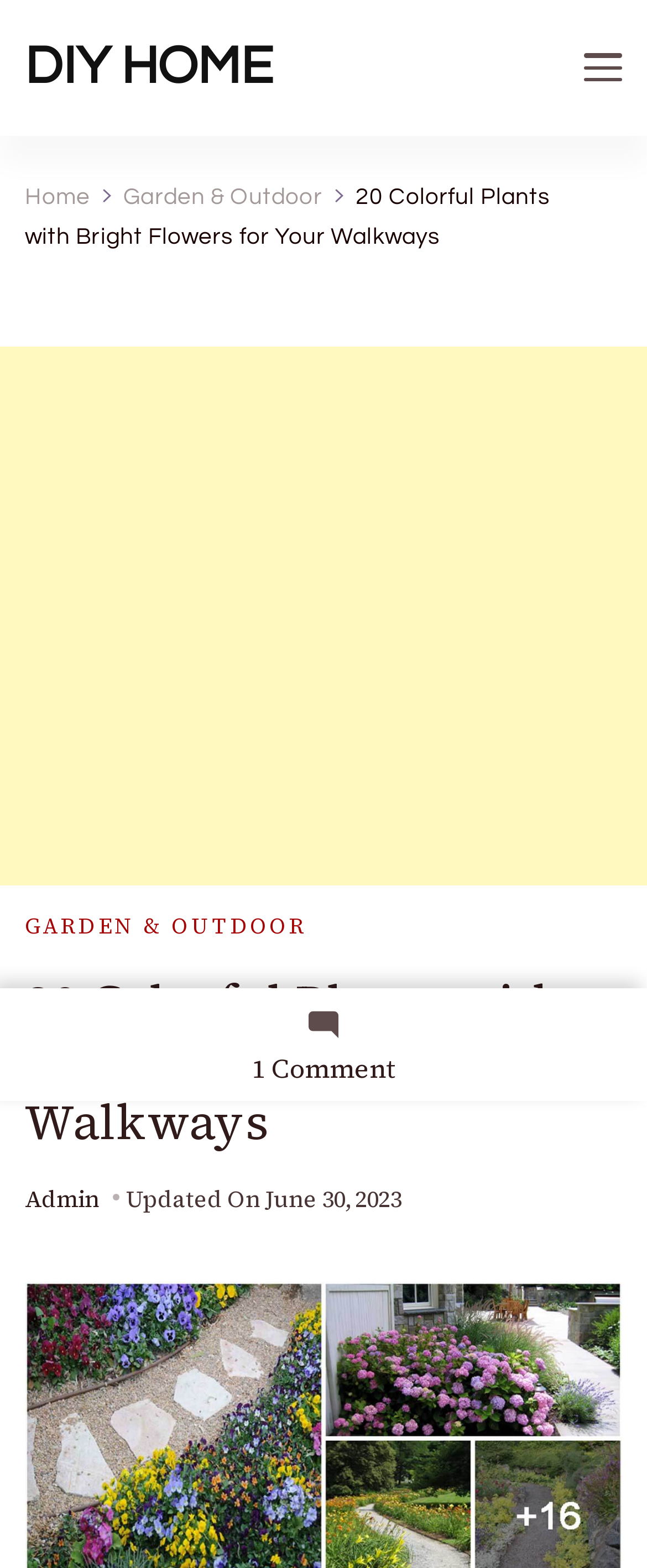Can you determine the main header of this webpage?

20 Colorful Plants with Bright Flowers for Your Walkways